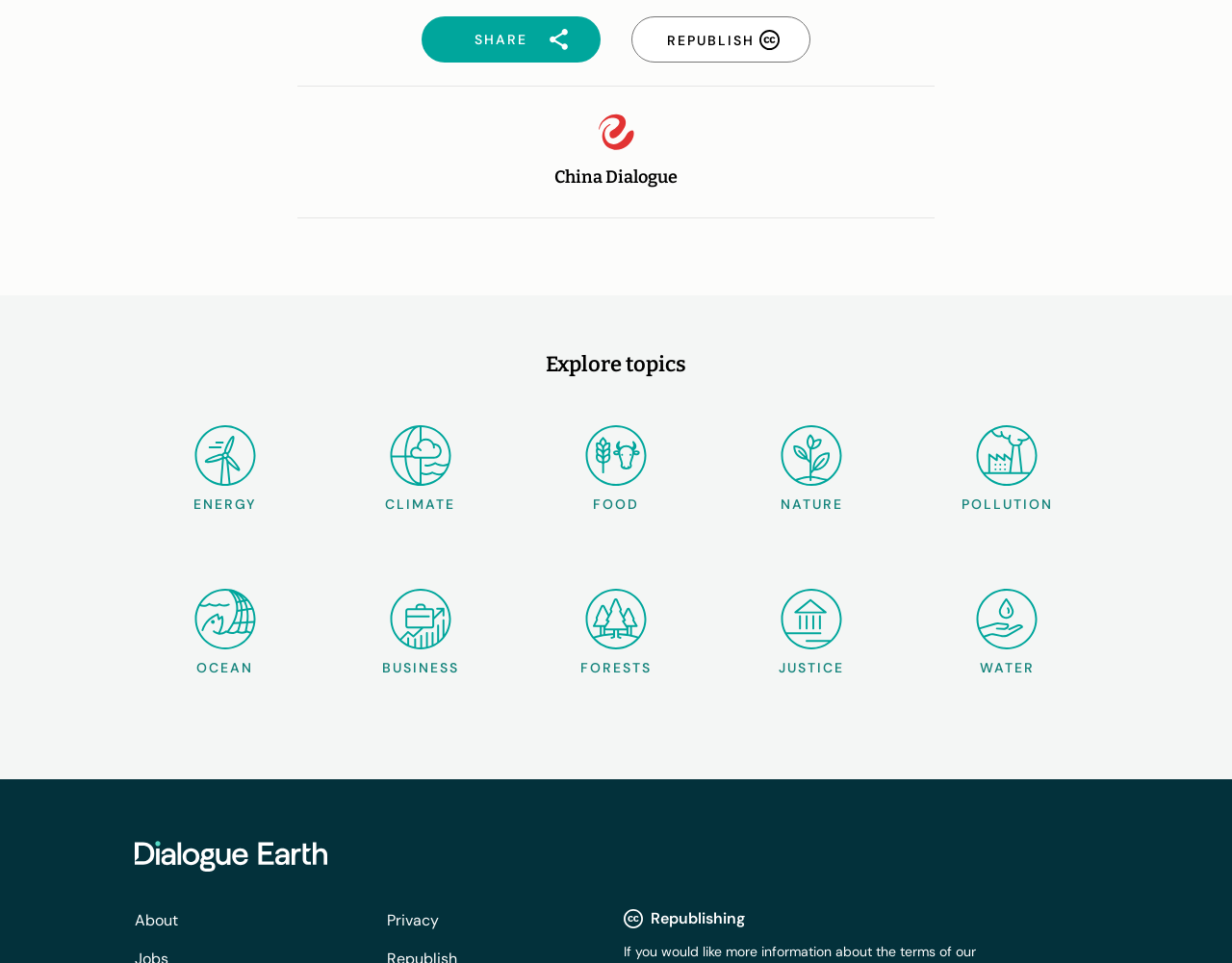Please respond to the question using a single word or phrase:
What is the topic of the first link in the Explore topics section?

ENERGY